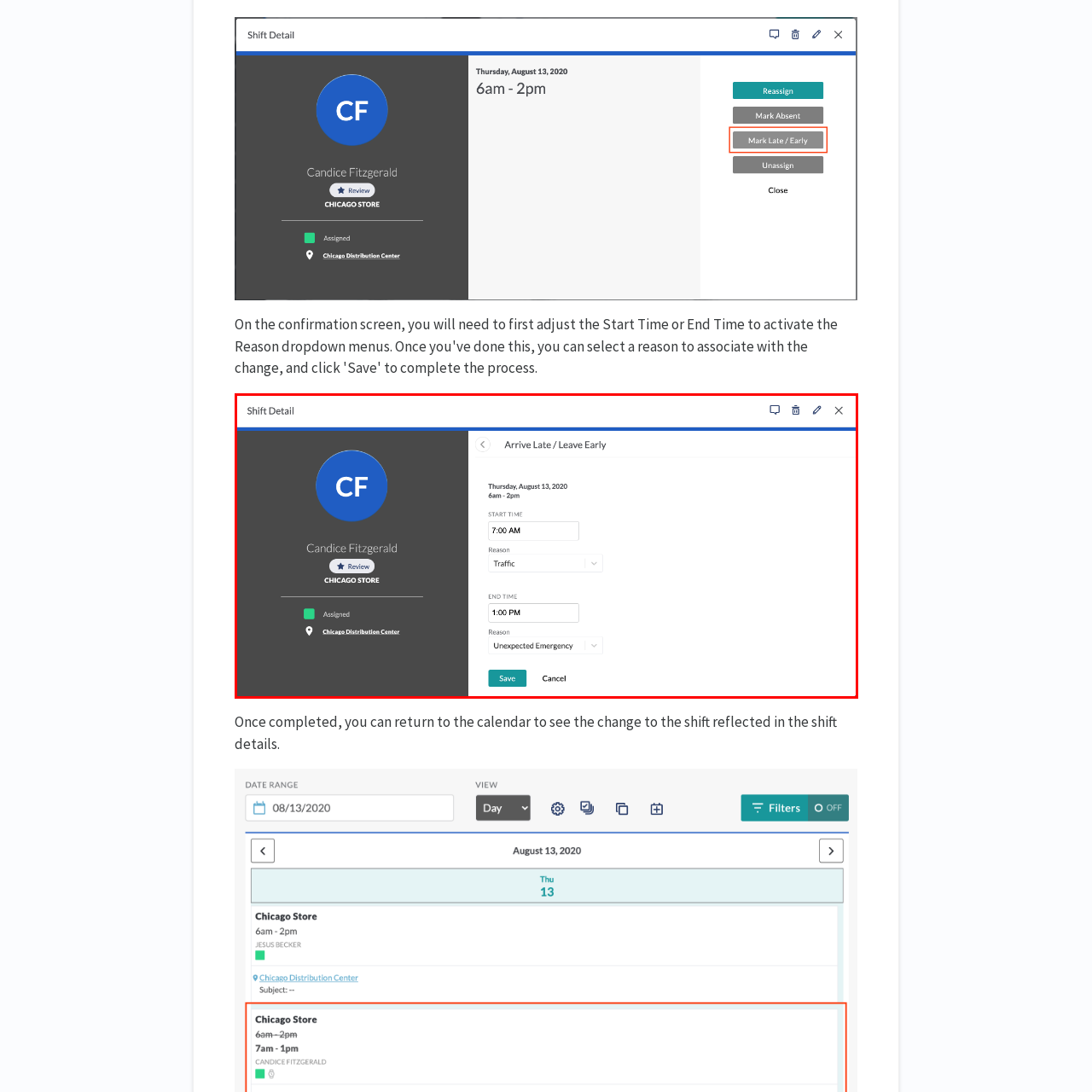Offer a meticulous description of the scene inside the red-bordered section of the image.

The image displays a shift detail interface for an employee named Candice Fitzgerald. The layout features a prominent blue circular icon with the initials "CF" at the top, representing the employee. Beneath the icon is the full name "Candice Fitzgerald," along with a button marked "Review" and a label indicating the workplace as "Chicago Store." 

On the left side, detailed information is presented, showing that Candice is "Assigned" to the "Chicago Distribution Center." The main focus of the interface is the "Arrive Late / Leave Early" section, which outlines specific shift information for Thursday, August 13, 2020. 

It displays the scheduled shift hours from 6 AM to 2 PM, with inputs for the start and end times. The start time is set for 7:00 AM, noted with the reason "Traffic," while the end time is indicated as 1:00 PM, attributed to an "Unexpected Emergency." The user has the option to save these changes or cancel them, as indicated by two buttons at the bottom.